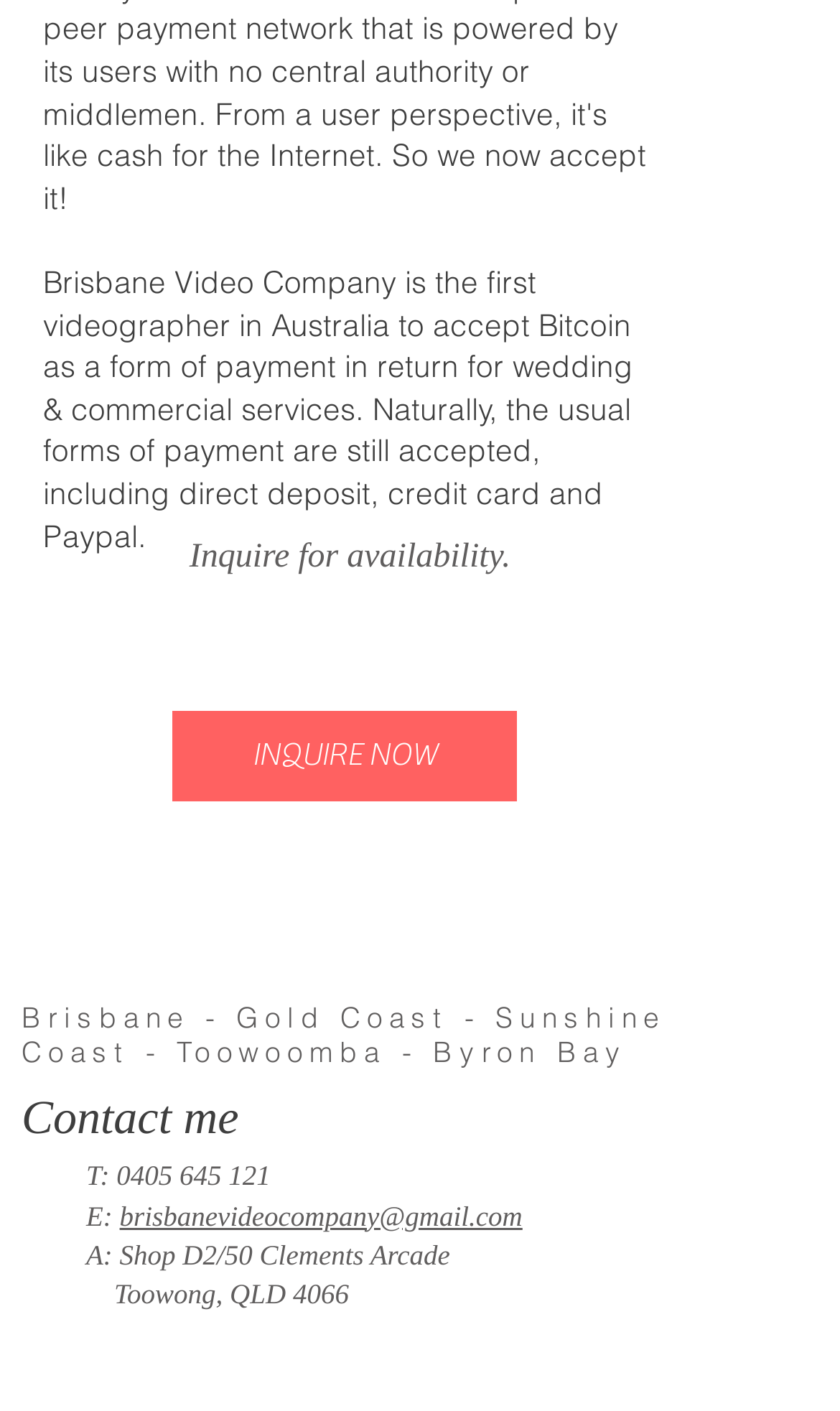Respond to the question below with a single word or phrase: How can I contact the company?

Phone or email